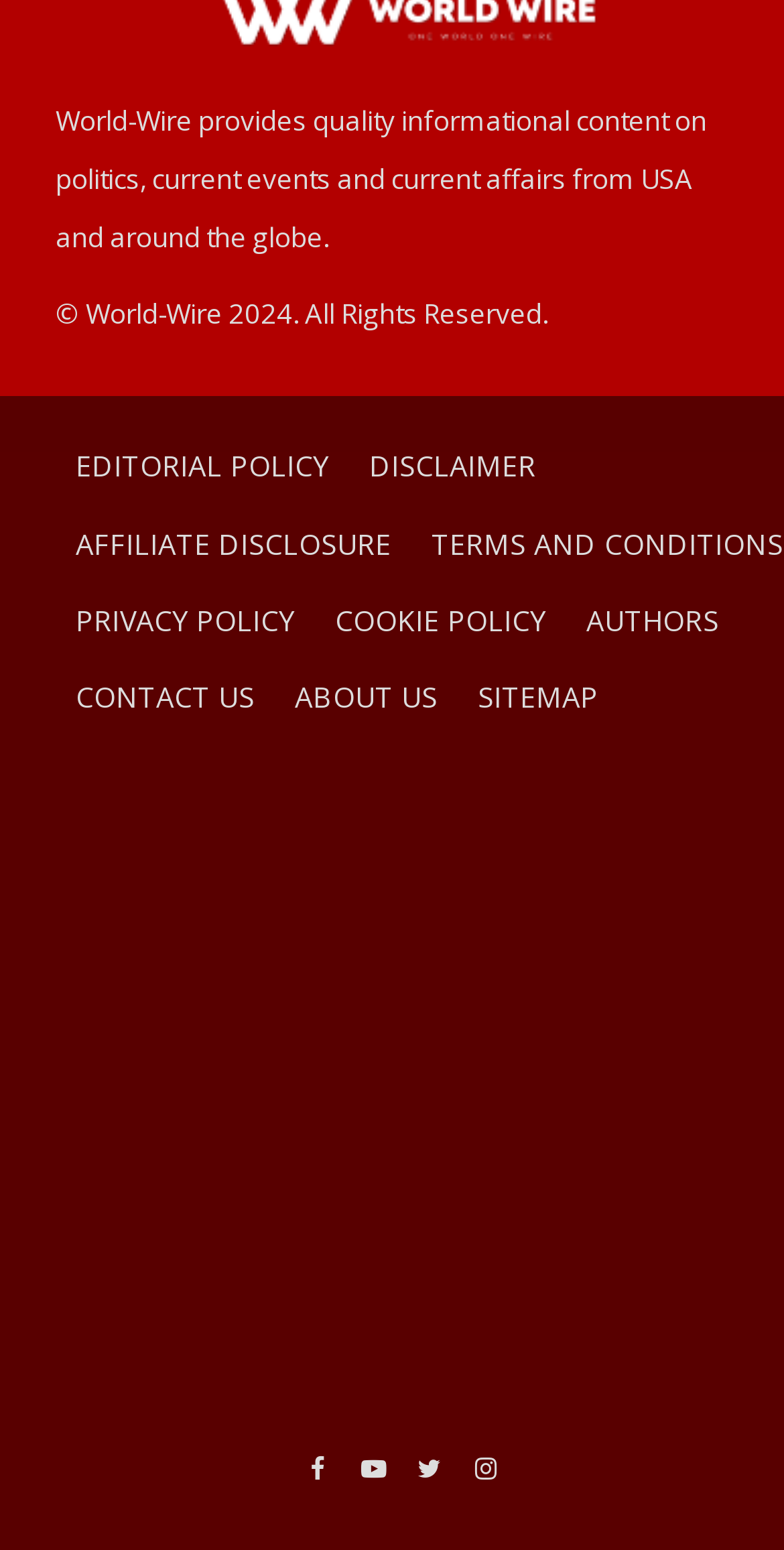Please identify the bounding box coordinates for the region that you need to click to follow this instruction: "View authors".

[0.722, 0.376, 0.942, 0.425]